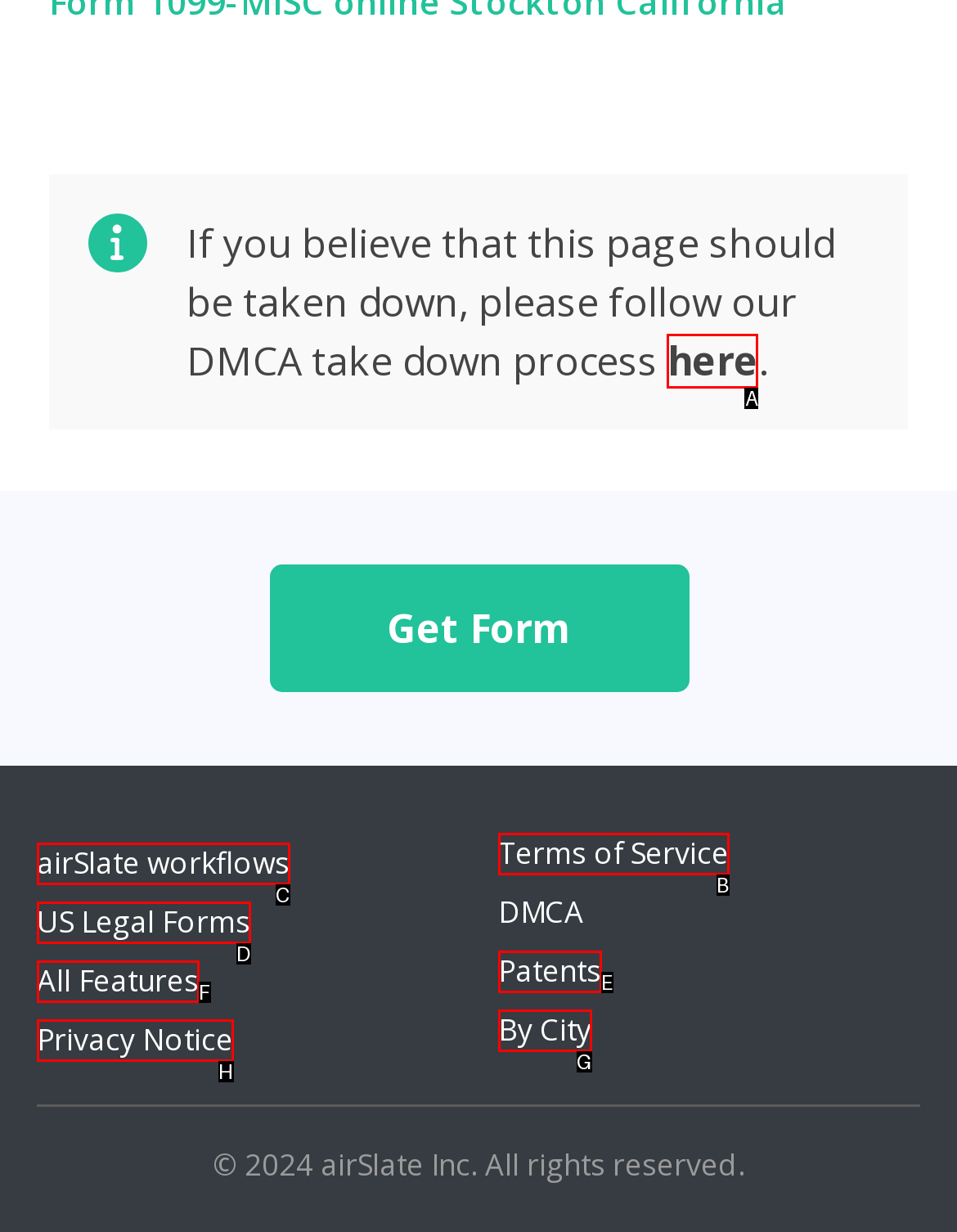Which option should be clicked to execute the task: Follow the DMCA take down process?
Reply with the letter of the chosen option.

A